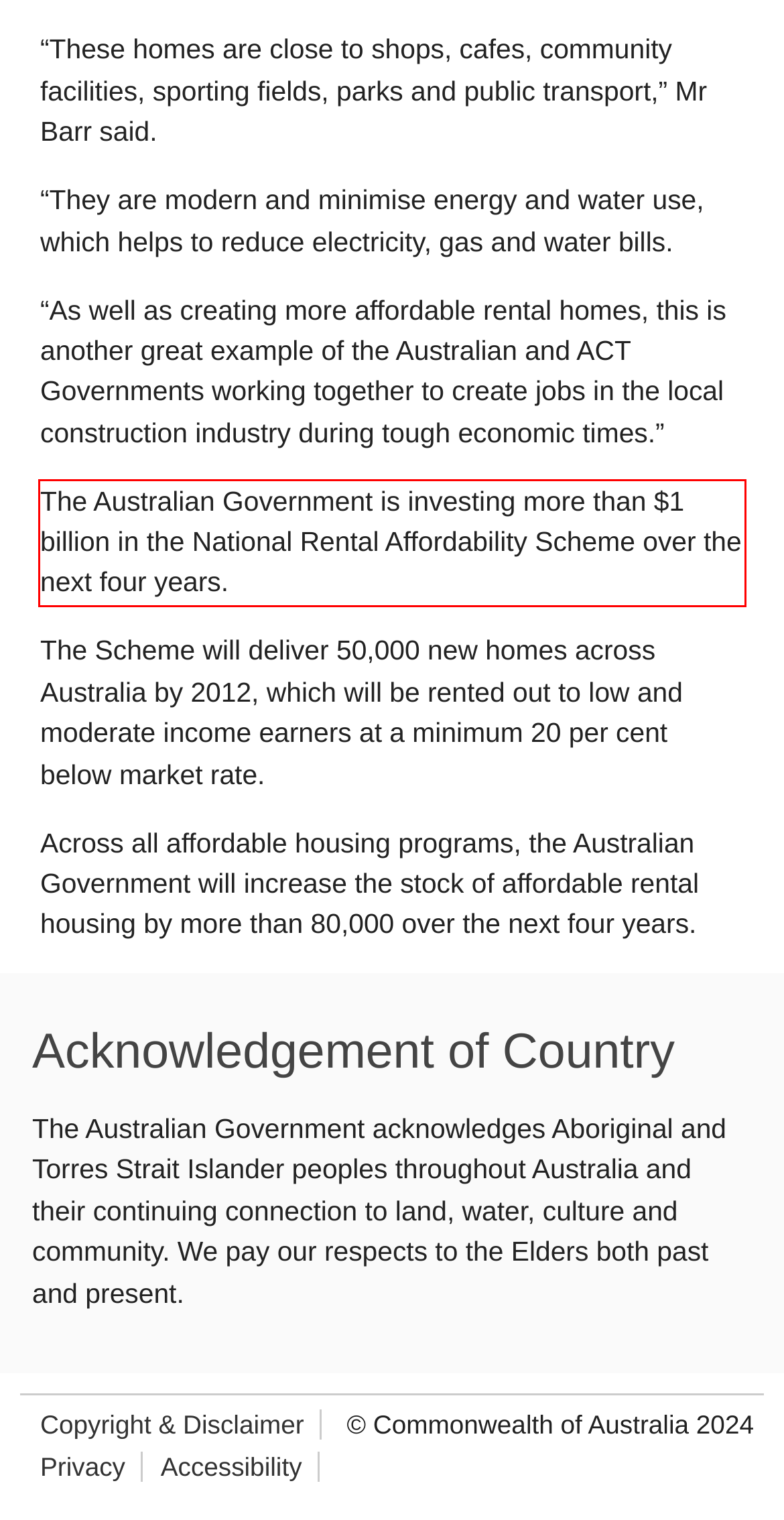Look at the screenshot of the webpage, locate the red rectangle bounding box, and generate the text content that it contains.

The Australian Government is investing more than $1 billion in the National Rental Affordability Scheme over the next four years.